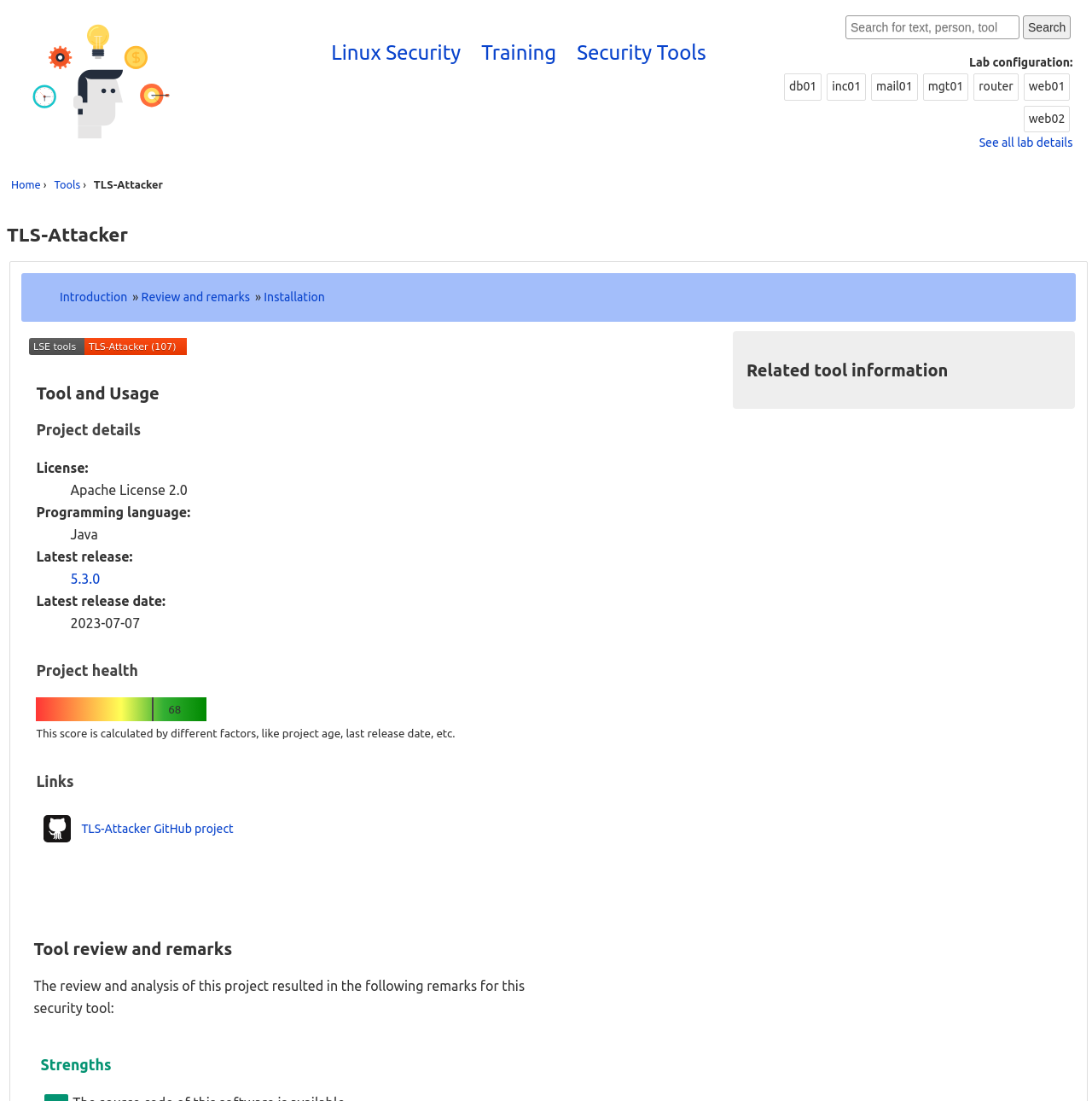Locate the bounding box coordinates of the area to click to fulfill this instruction: "See all lab details". The bounding box should be presented as four float numbers between 0 and 1, in the order [left, top, right, bottom].

[0.897, 0.123, 0.982, 0.135]